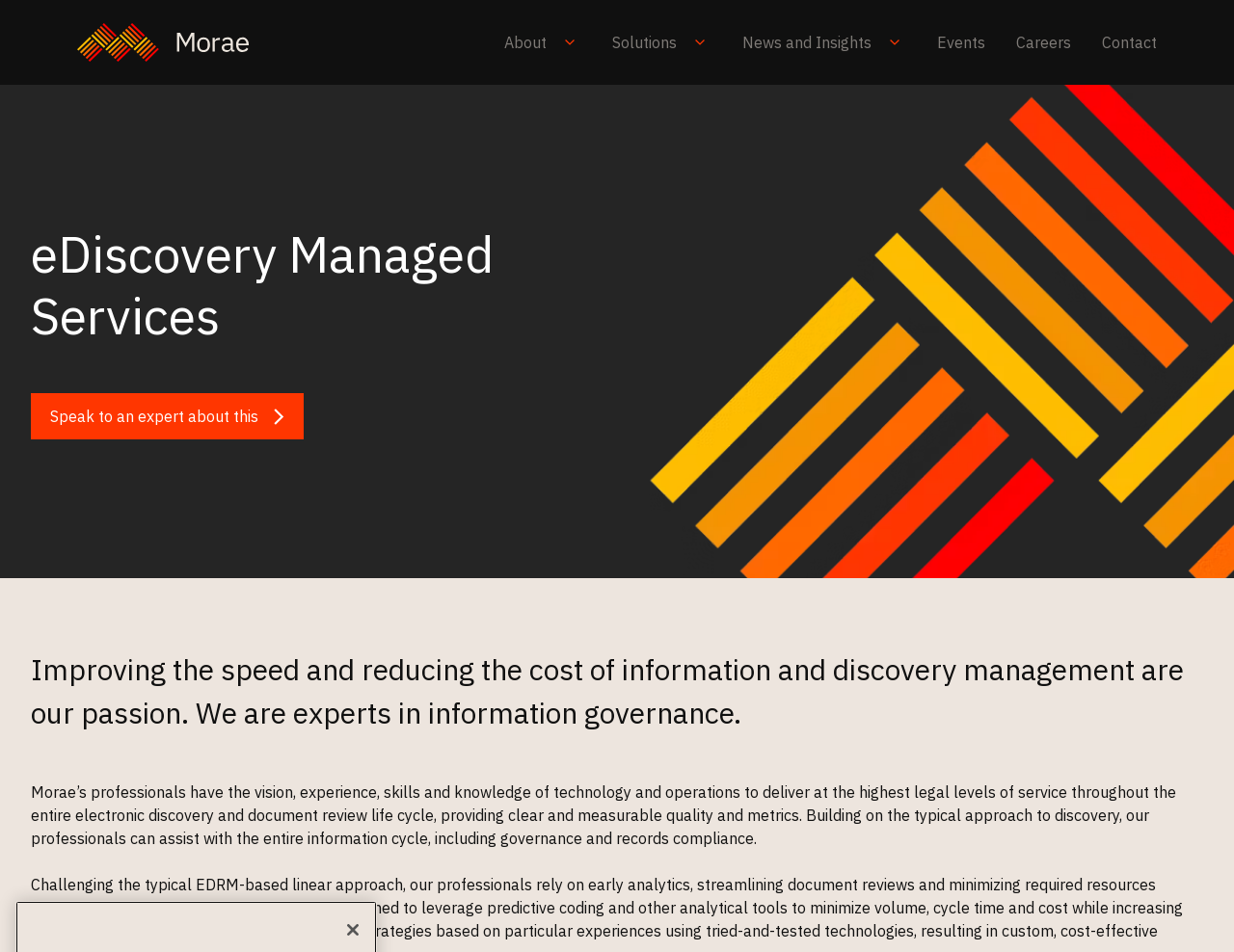Please respond in a single word or phrase: 
What is the first menu item?

About